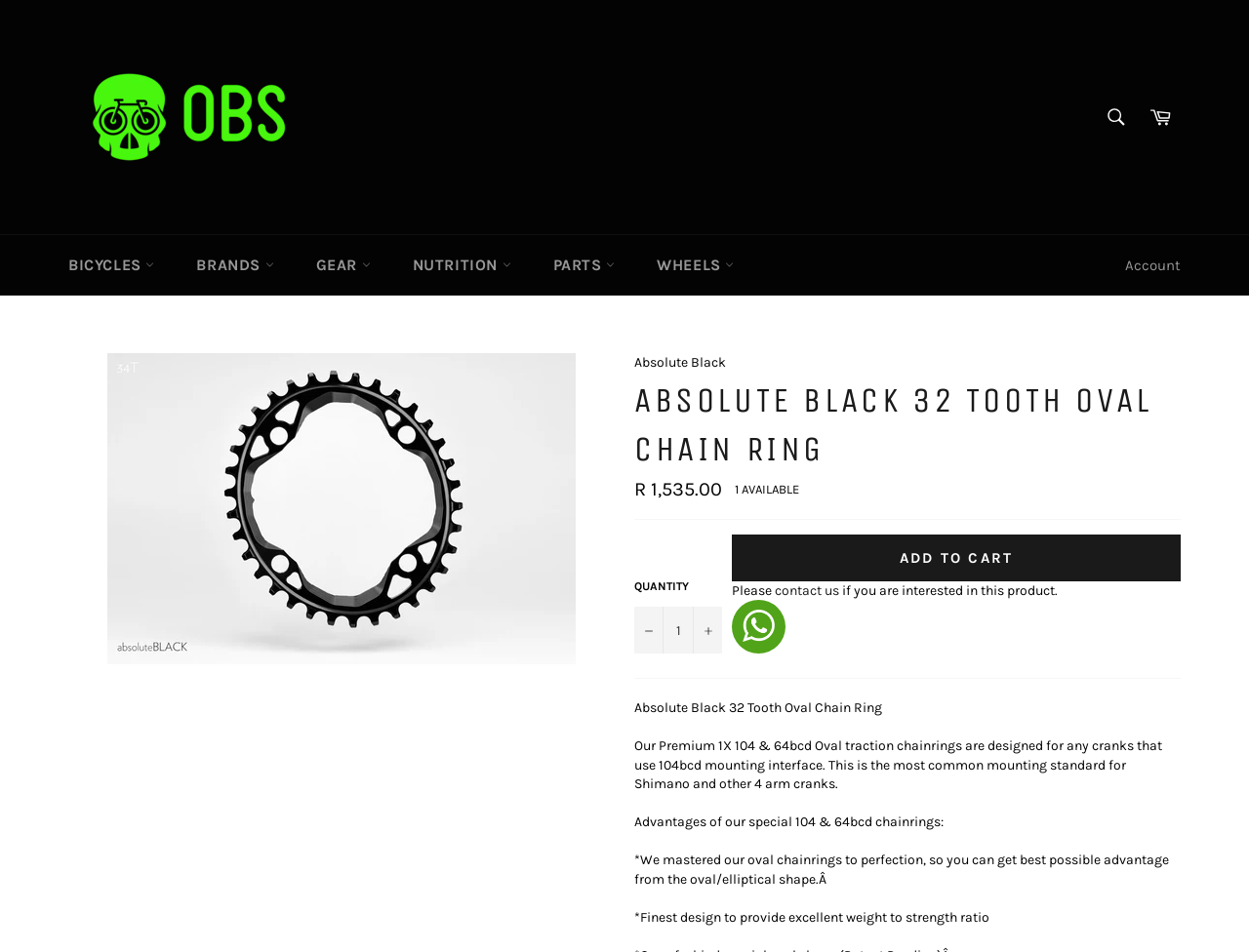Please identify the bounding box coordinates of the element I need to click to follow this instruction: "View cart".

[0.912, 0.101, 0.945, 0.144]